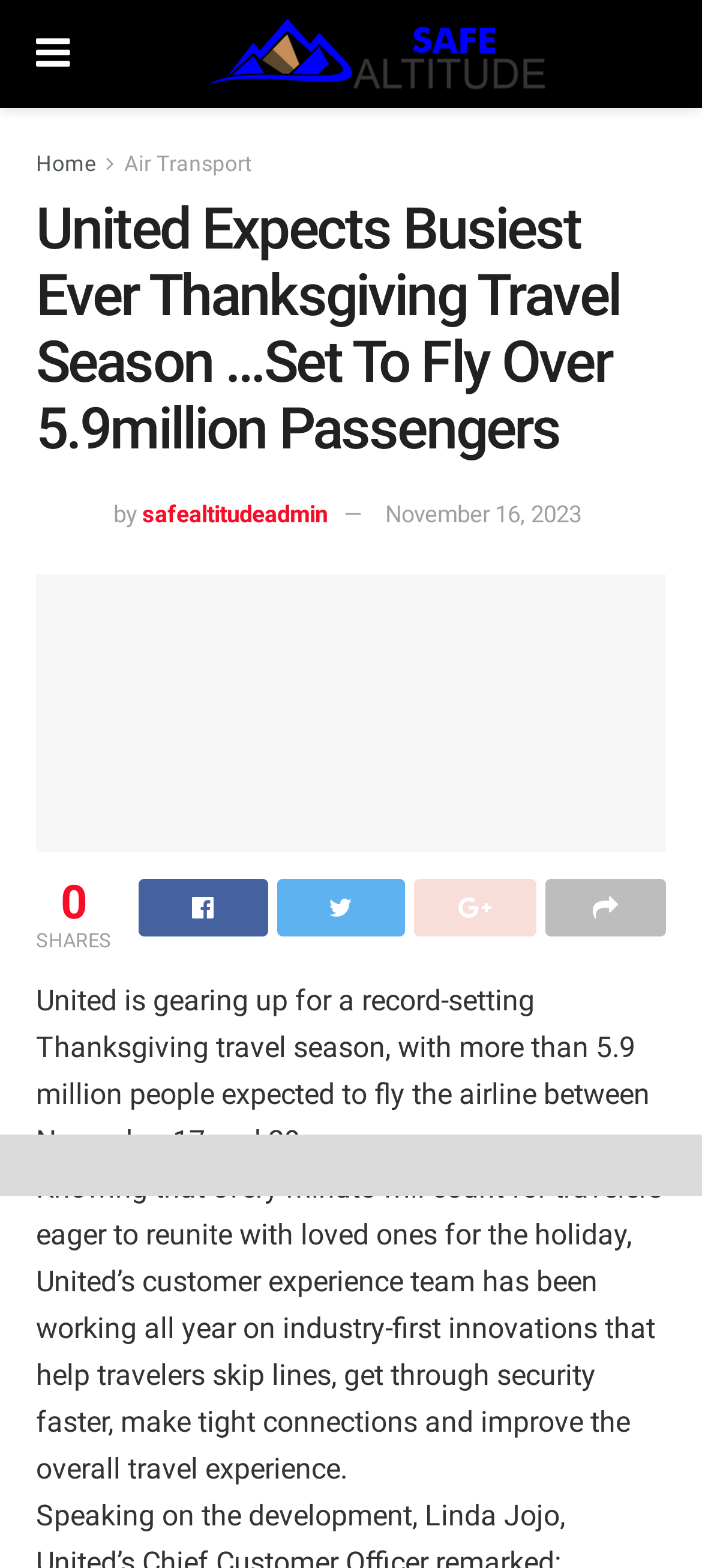What is the date range of United's Thanksgiving travel season?
Using the visual information, reply with a single word or short phrase.

November 17-29